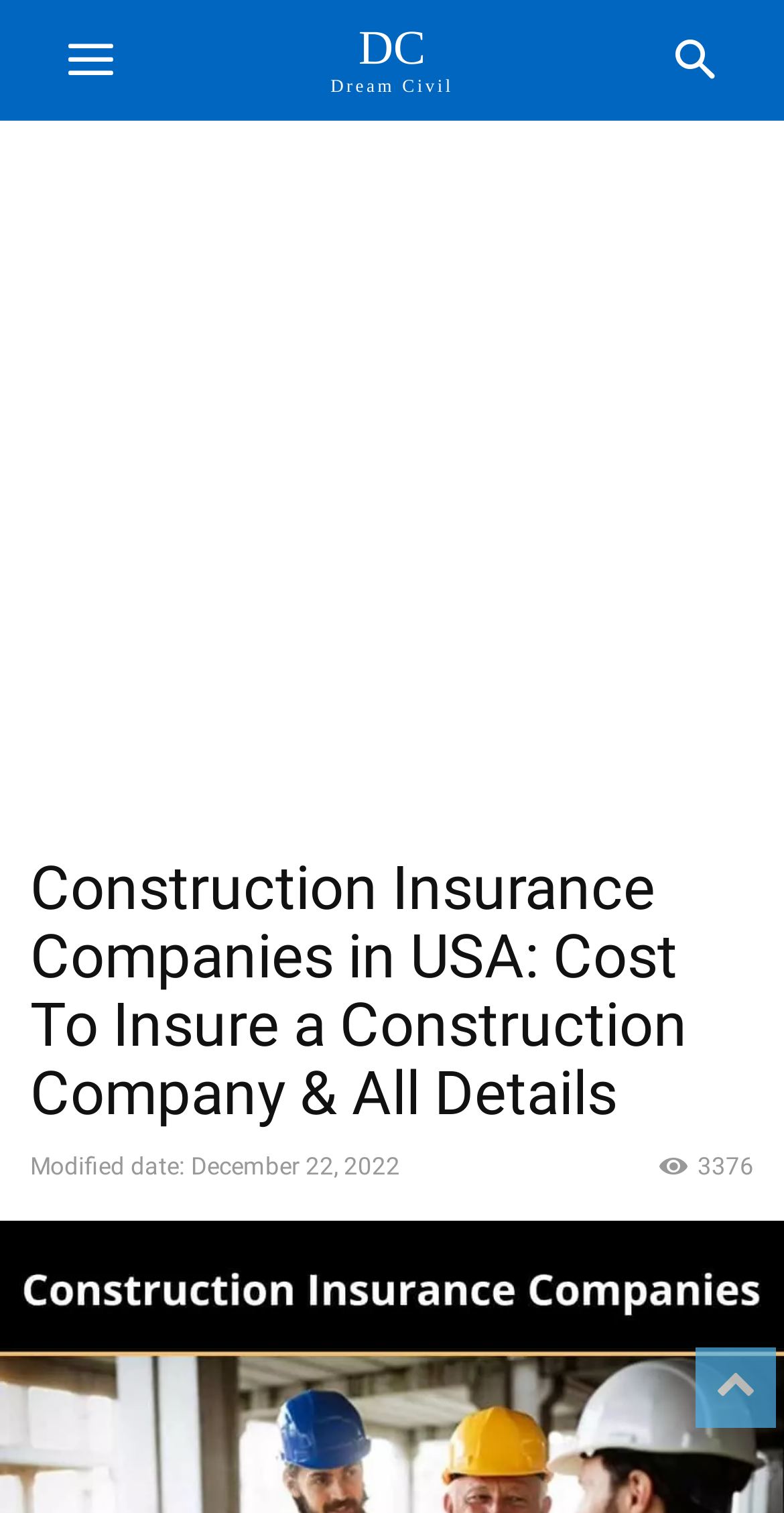Provide the bounding box coordinates for the UI element that is described by this text: "DC Dream Civil". The coordinates should be in the form of four float numbers between 0 and 1: [left, top, right, bottom].

[0.421, 0.017, 0.579, 0.063]